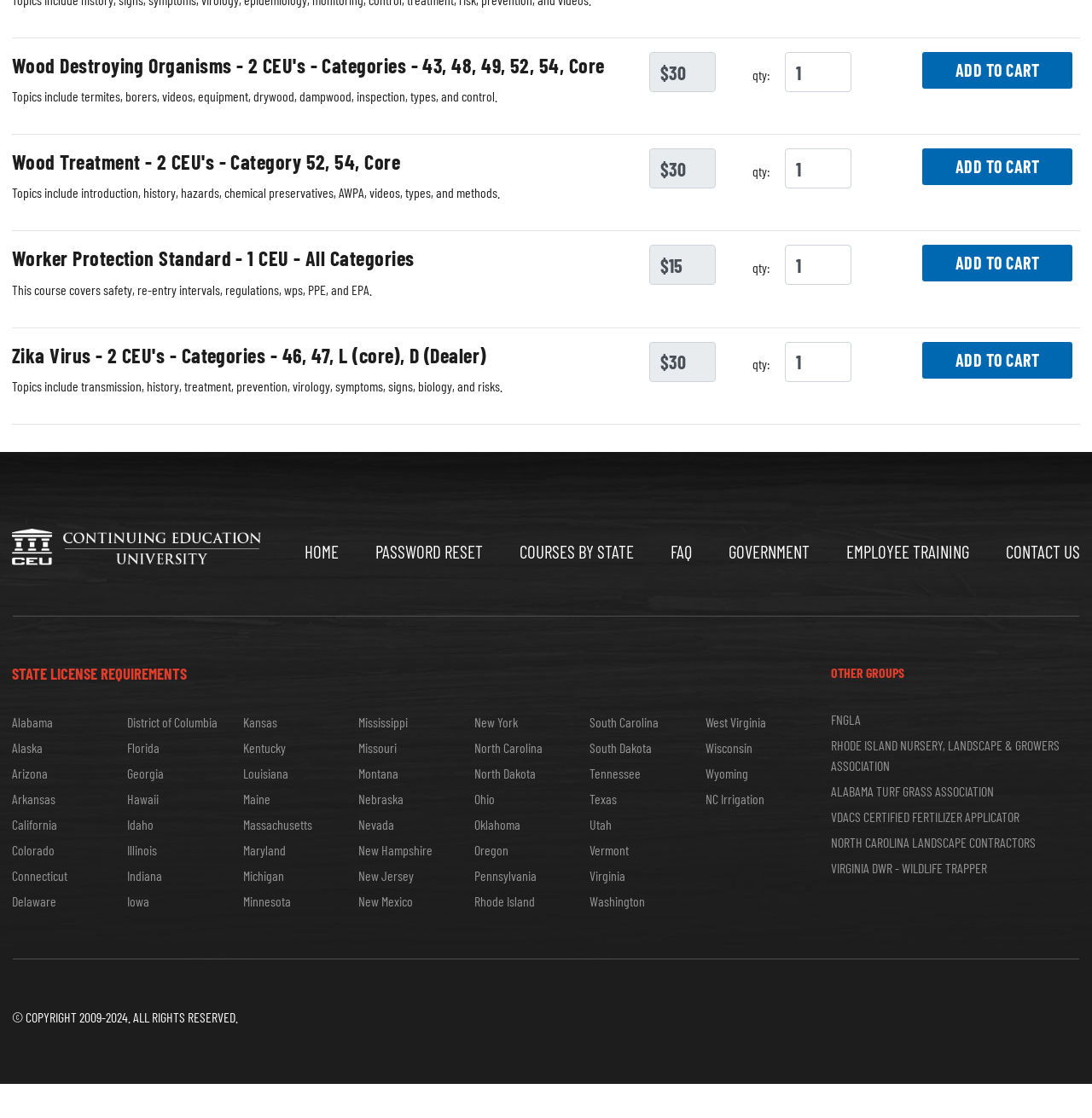Please indicate the bounding box coordinates for the clickable area to complete the following task: "Go to HOME page". The coordinates should be specified as four float numbers between 0 and 1, i.e., [left, top, right, bottom].

[0.279, 0.483, 0.31, 0.502]